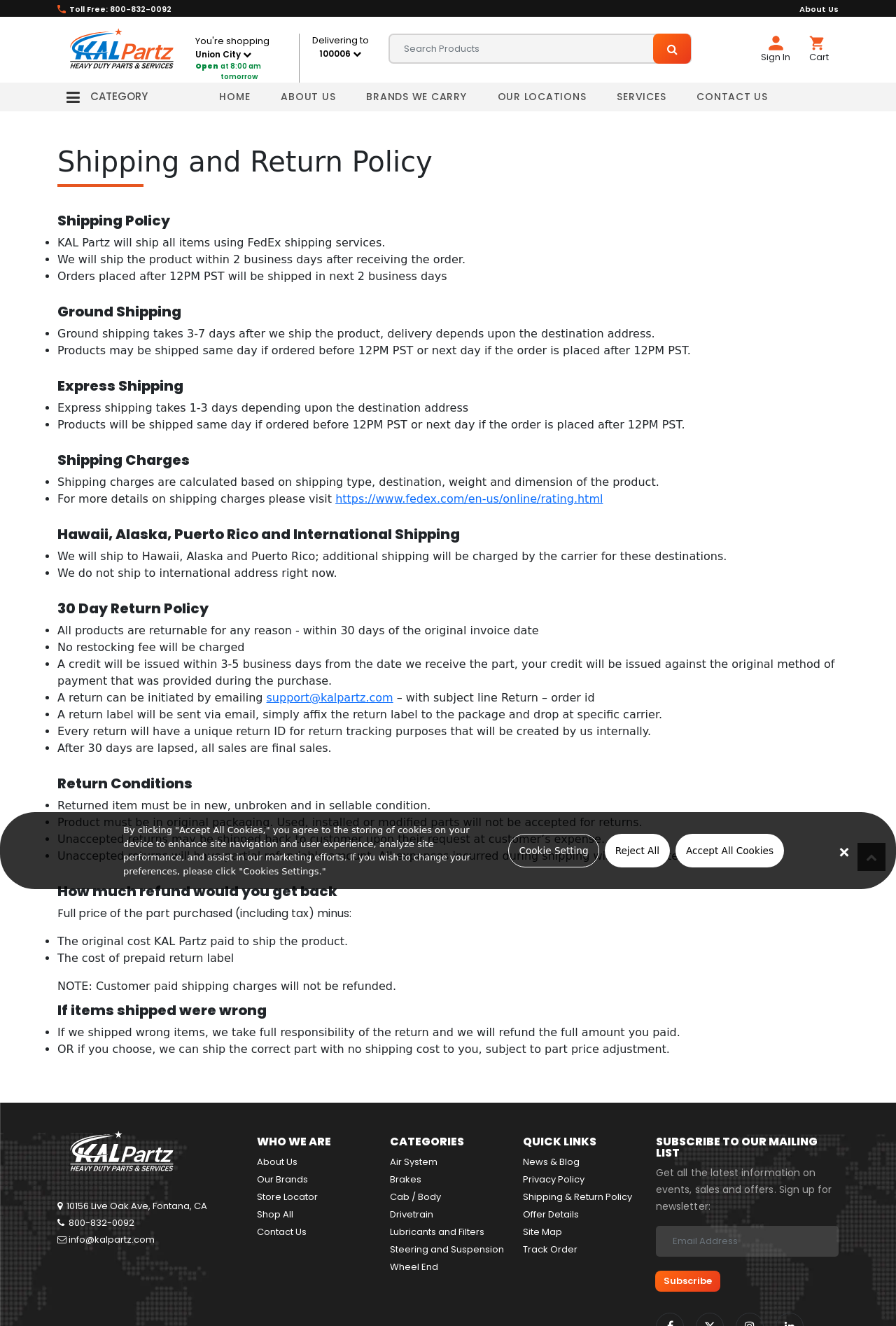Find the bounding box coordinates of the element you need to click on to perform this action: 'View categories'. The coordinates should be represented by four float values between 0 and 1, in the format [left, top, right, bottom].

[0.064, 0.065, 0.175, 0.082]